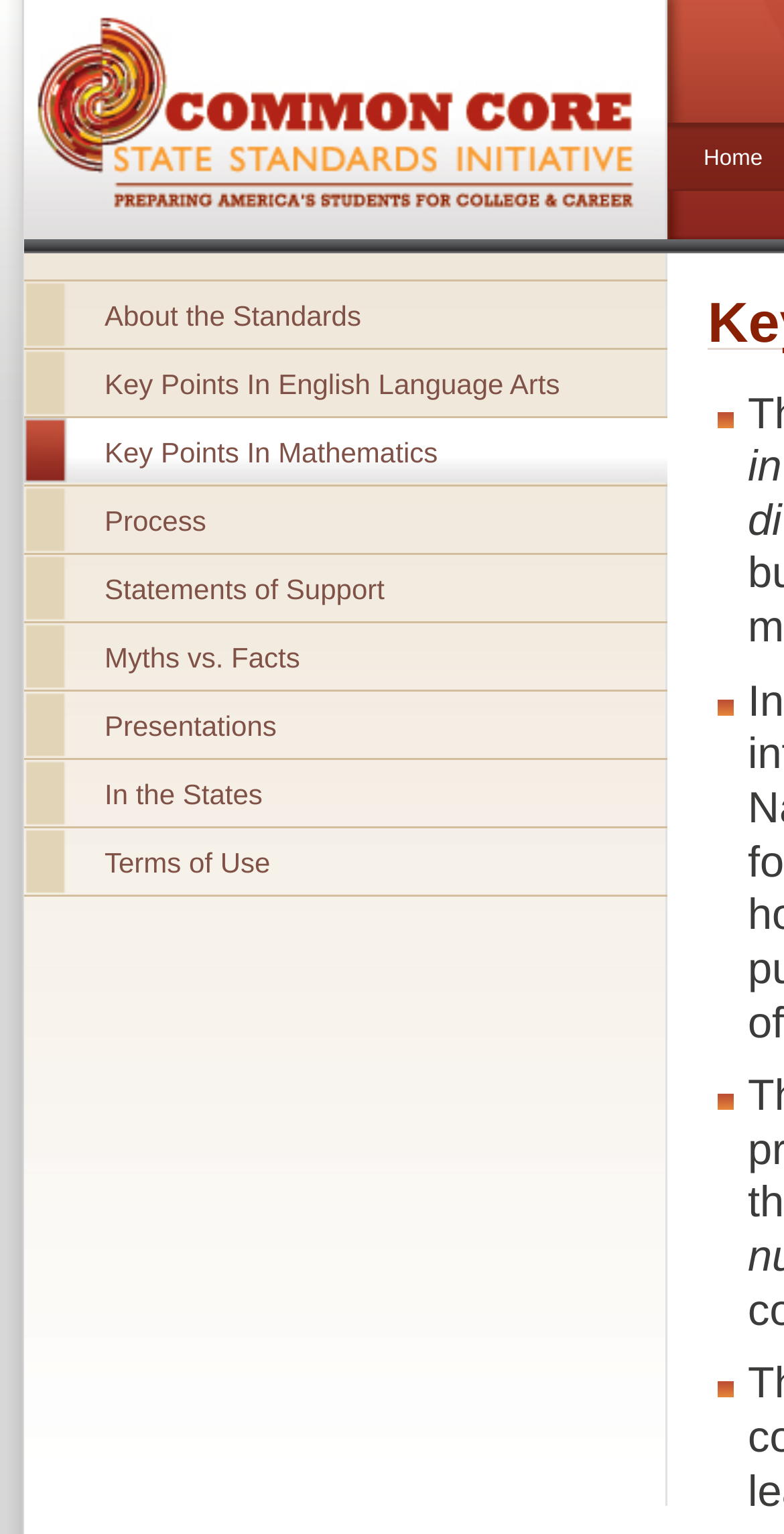Please give a short response to the question using one word or a phrase:
What is the last link on the webpage?

Terms of Use